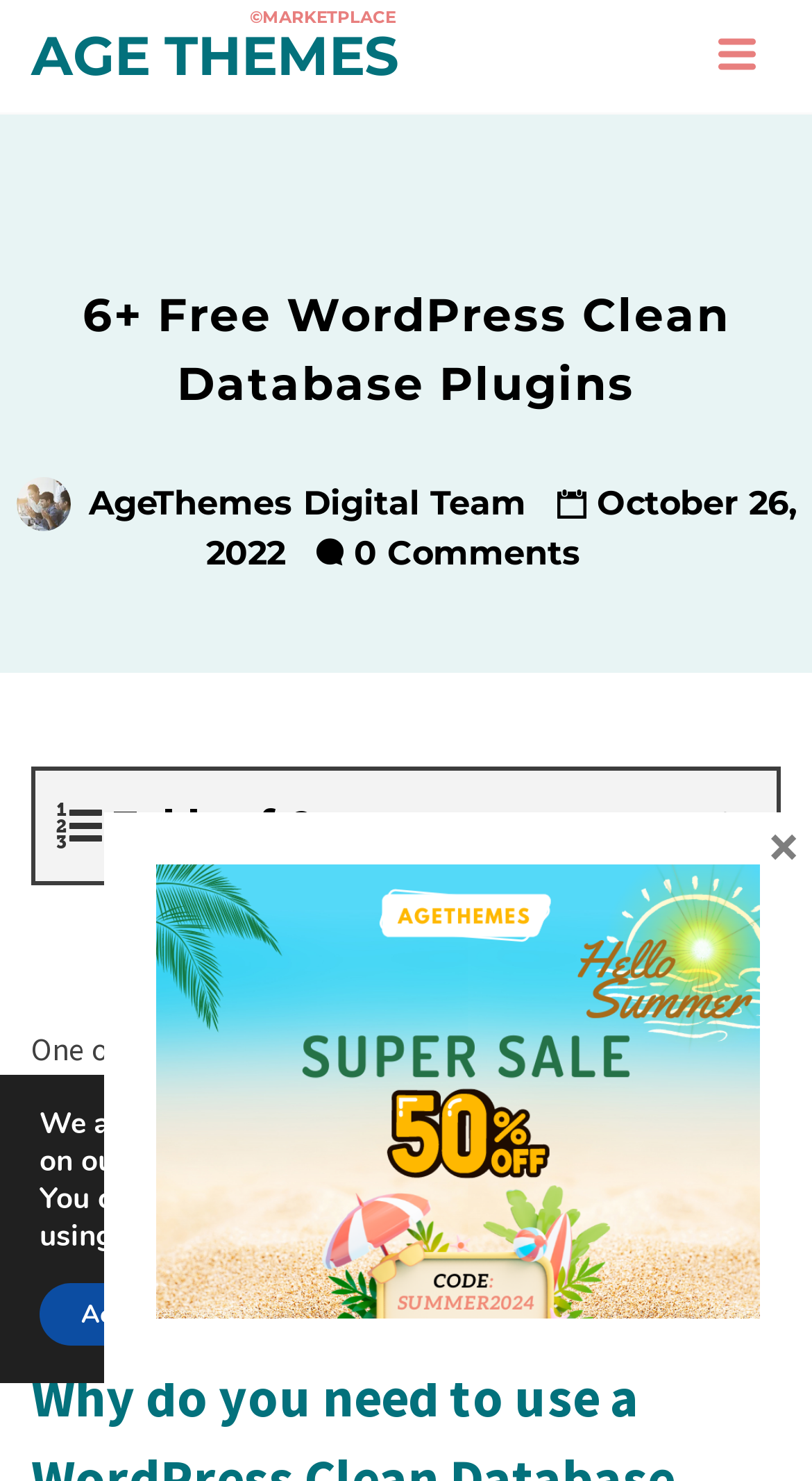Using the information in the image, give a detailed answer to the following question: Who is the author of the article?

The answer can be found in the link 'AgeThemes Digital Team' which is located below the heading '6+ Free WordPress Clean Database Plugins', indicating that the article was written by the AgeThemes Digital Team.